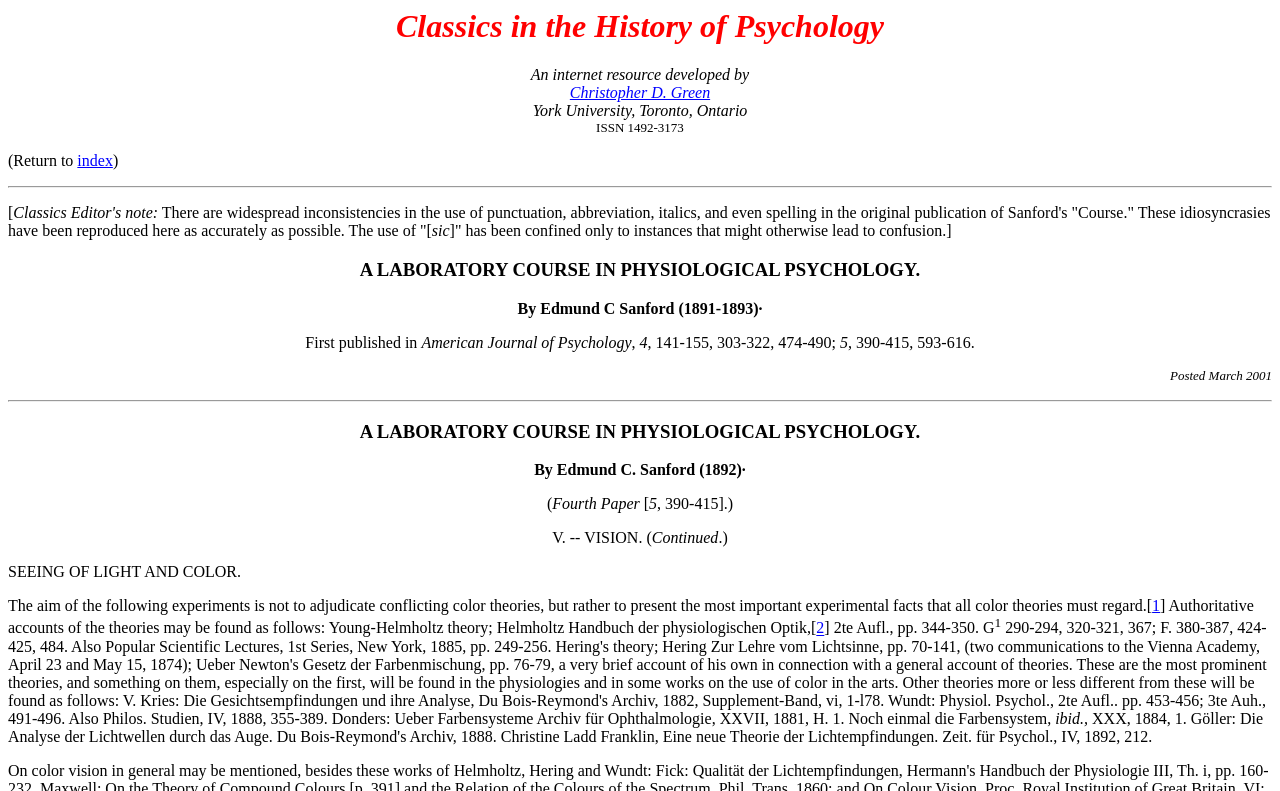Explain the contents of the webpage comprehensively.

The webpage is about Classics in the History of Psychology, specifically focusing on Sanford's 4th paper from 1891-1892. At the top, there is a heading "Classics in the History of Psychology" followed by a brief description of the internet resource developed by Christopher D. Green from York University, Toronto, Ontario, with an ISSN number.

Below this, there is a link to return to the index, and a horizontal separator line. The main content of the webpage starts with a paragraph explaining the inconsistencies in the original publication of Sanford's "Course" and how they have been reproduced accurately.

Next, there is a heading "A LABORATORY COURSE IN PHYSIOLOGICAL PSYCHOLOGY" followed by the author's name, Edmund C. Sanford, and the publication details. The text then describes the publication history of the course in the American Journal of Psychology.

Further down, there is another horizontal separator line, followed by a repetition of the heading "A LABORATORY COURSE IN PHYSIOLOGICAL PSYCHOLOGY" and the author's name. The text then describes the fourth paper of the course, focusing on vision, specifically the seeing of light and color.

The webpage contains several links, including one to the index, and two numbered links within the text. There are also several static text elements, including headings, paragraphs, and superscript text. Overall, the webpage appears to be a scholarly resource providing access to historical psychology texts.